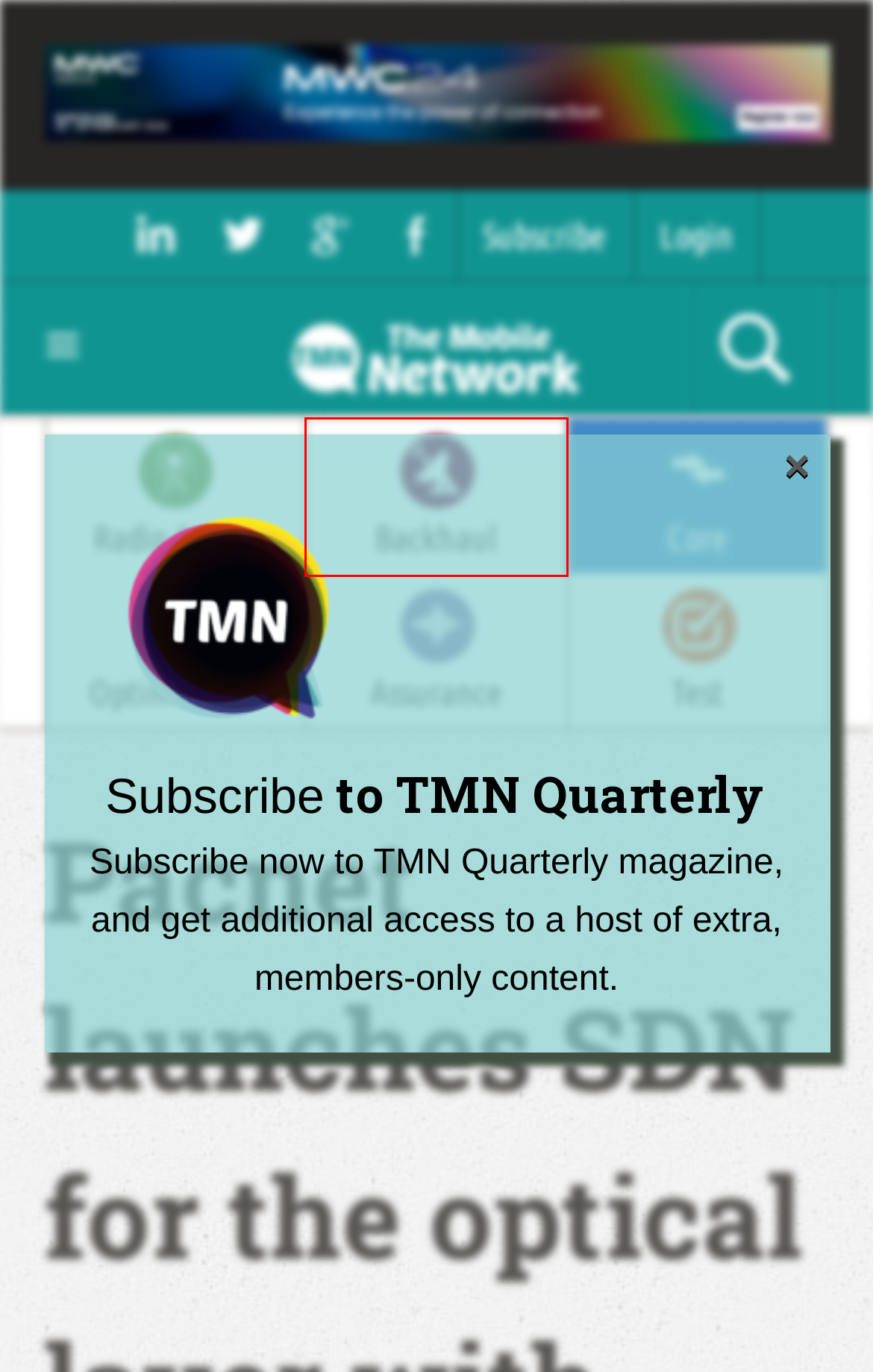You have a screenshot of a webpage with a red rectangle bounding box around an element. Identify the best matching webpage description for the new page that appears after clicking the element in the bounding box. The descriptions are:
A. The Mobile NetworkMy Profile - The Mobile Network
B. The Mobile NetworkCore Archives - The Mobile Network
C. The Mobile NetworkRadio Access Archives - The Mobile Network
D. The Mobile NetworkNews Archives - The Mobile Network
E. The Mobile NetworkEvents Archives - The Mobile Network
F. The Mobile NetworkOptimisation Archives - The Mobile Network
G. The Mobile NetworkPublications Archive - The Mobile Network
H. The Mobile NetworkBackhaul Archives - The Mobile Network

H